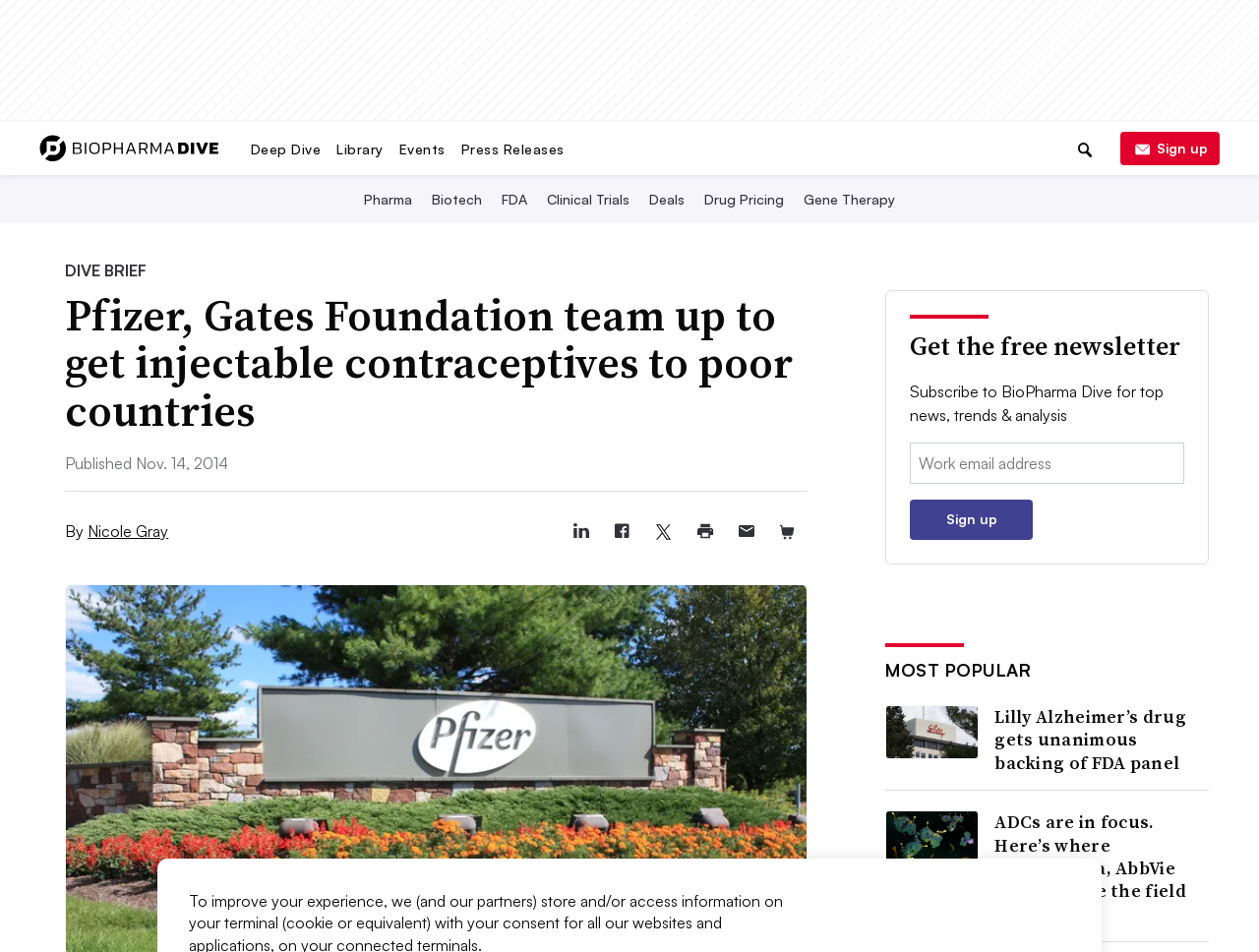Please answer the following question as detailed as possible based on the image: 
What is the purpose of the 'Sign up' button?

The 'Sign up' button is located below the heading 'Get the free newsletter', and it allows users to subscribe to the BioPharma Dive newsletter, as indicated by the surrounding text 'Subscribe to BioPharma Dive for top news, trends & analysis'.